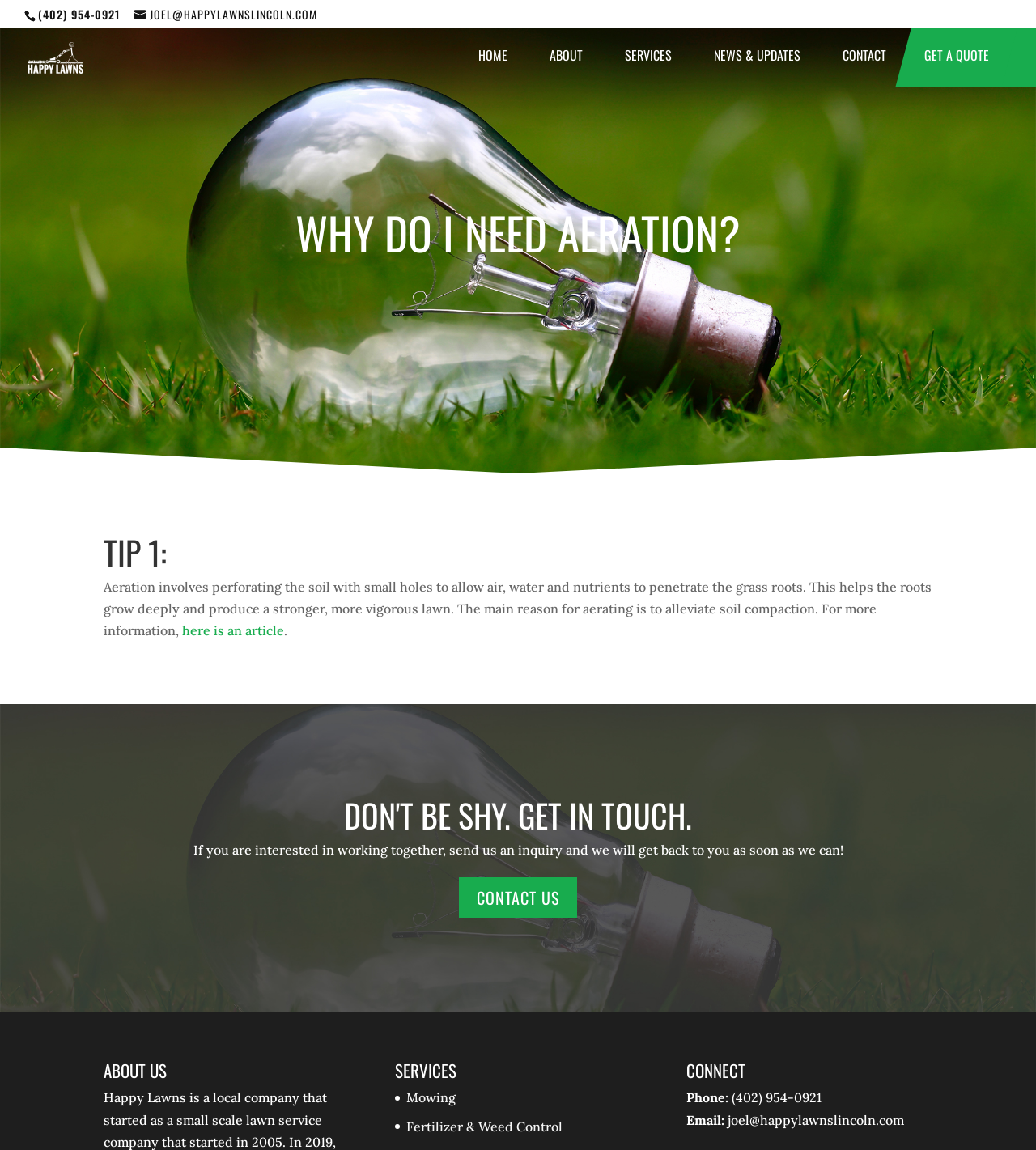From the given element description: "here is an article", find the bounding box for the UI element. Provide the coordinates as four float numbers between 0 and 1, in the order [left, top, right, bottom].

[0.176, 0.541, 0.274, 0.555]